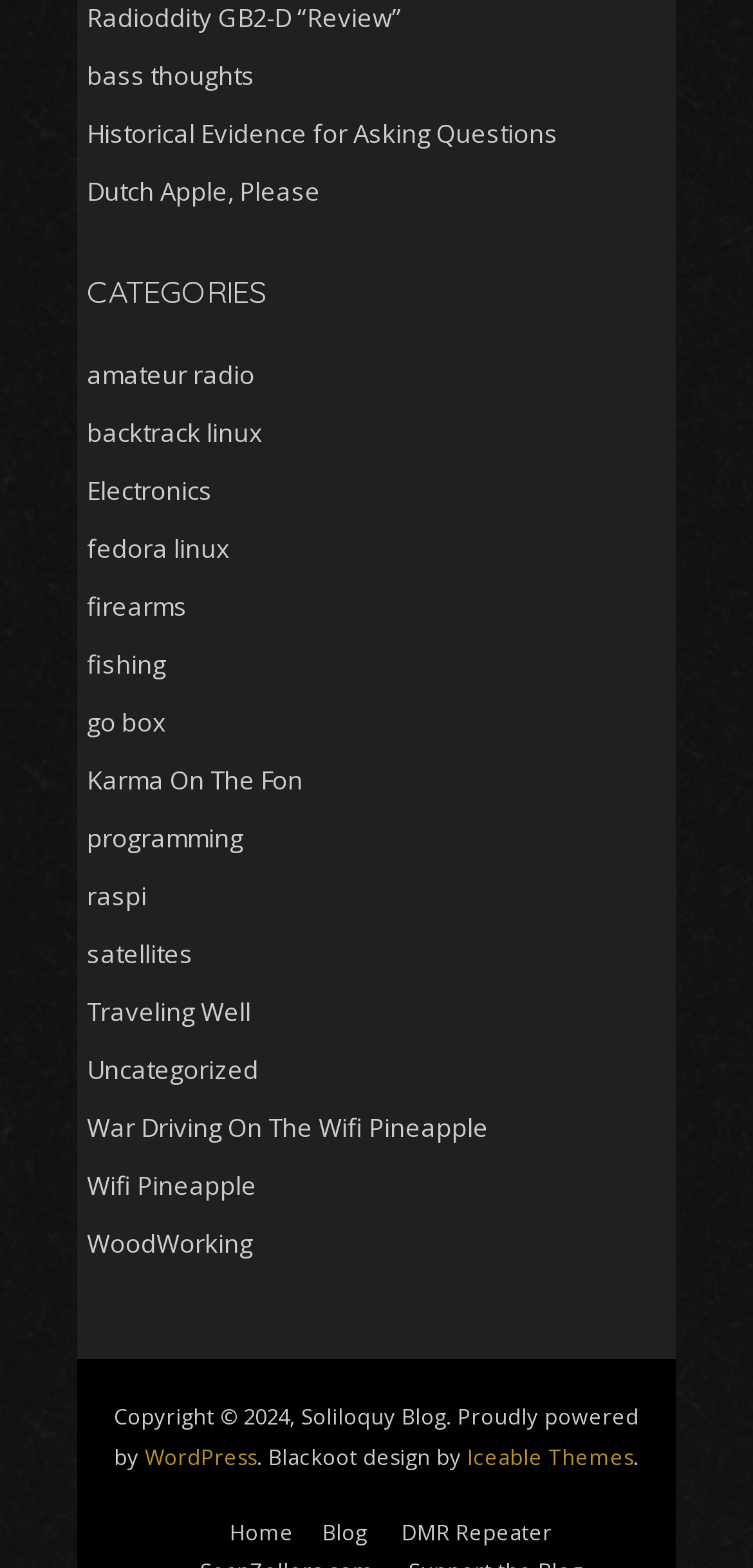What is the category of 'amateur radio'?
Based on the screenshot, provide your answer in one word or phrase.

Electronics